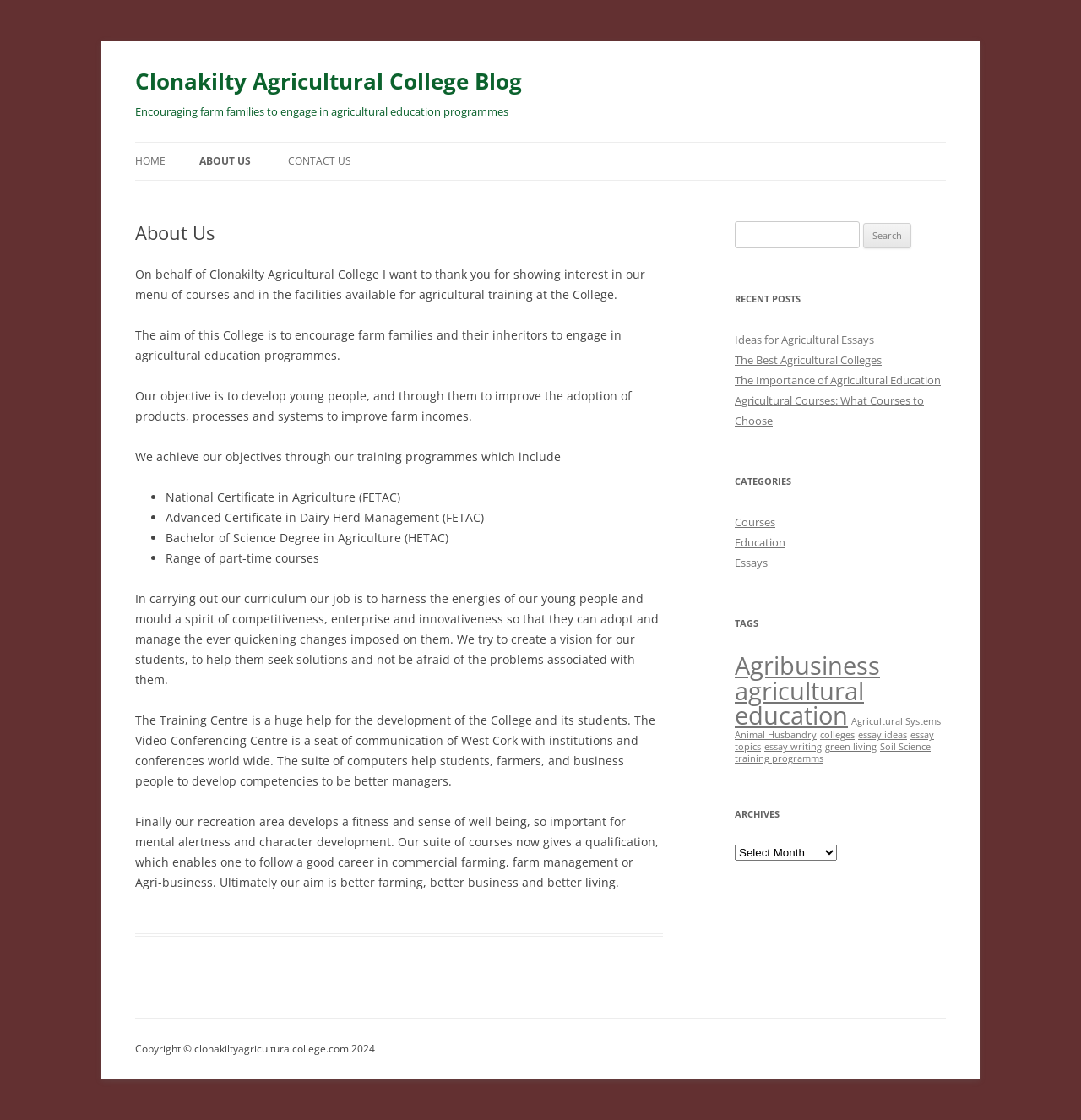Provide the bounding box coordinates in the format (top-left x, top-left y, bottom-right x, bottom-right y). All values are floating point numbers between 0 and 1. Determine the bounding box coordinate of the UI element described as: Clonakilty Agricultural College Blog

[0.125, 0.054, 0.483, 0.09]